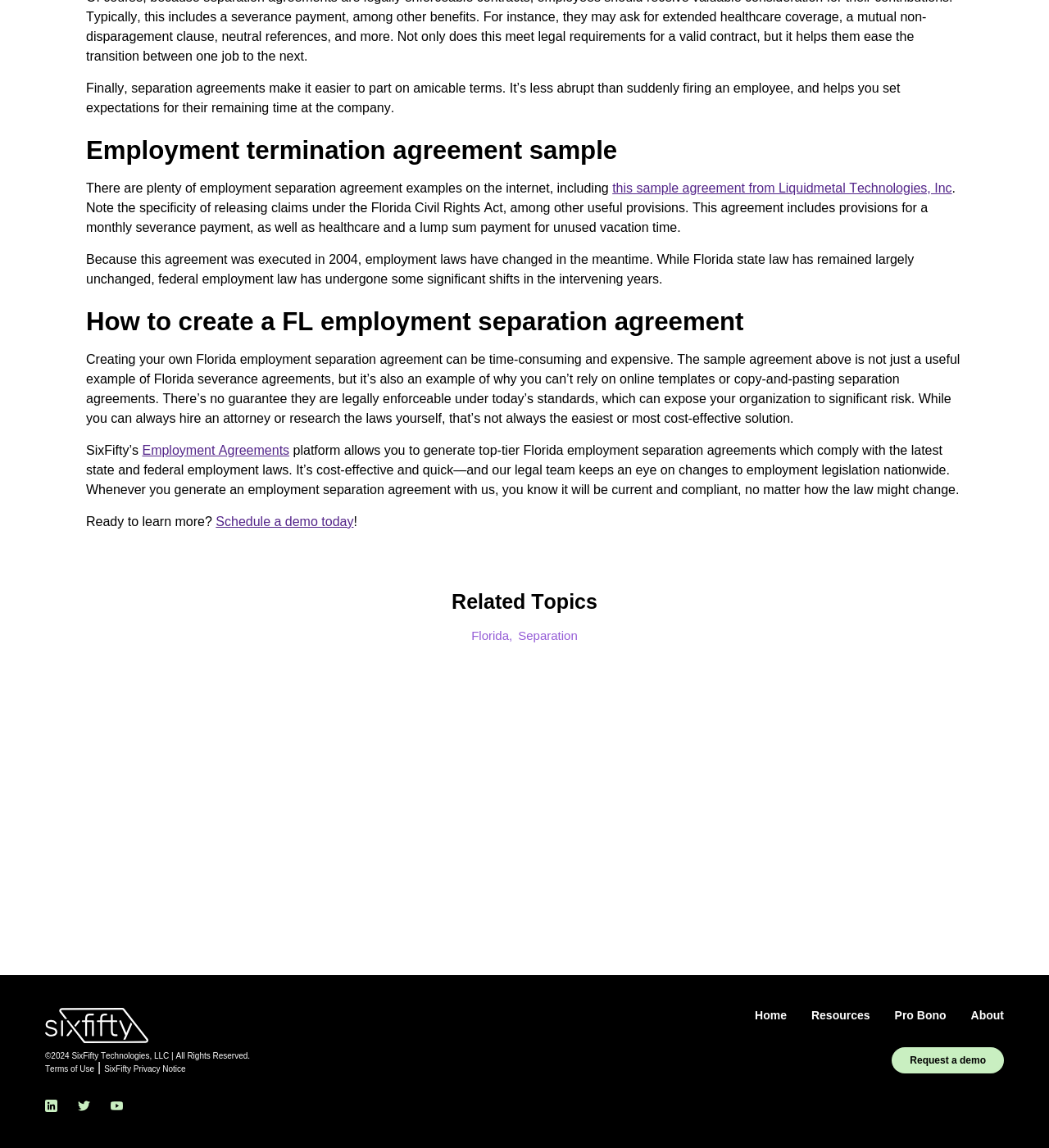Please pinpoint the bounding box coordinates for the region I should click to adhere to this instruction: "Click the link to learn more about employment agreements".

[0.136, 0.386, 0.276, 0.399]